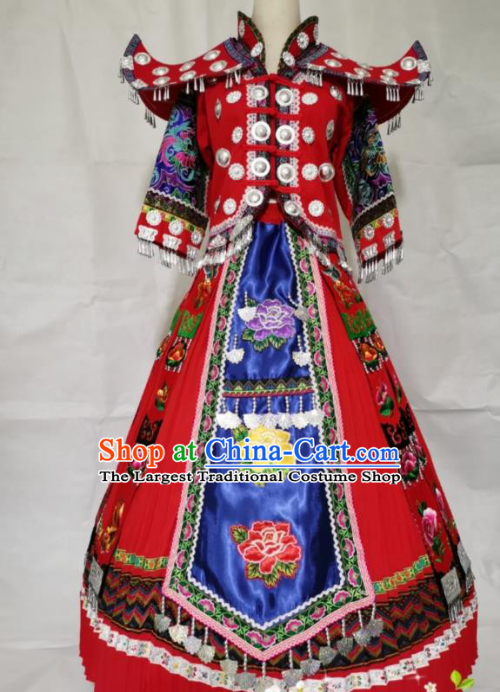Please answer the following query using a single word or phrase: 
What is the origin of the Miao minority?

China, Yunnan region